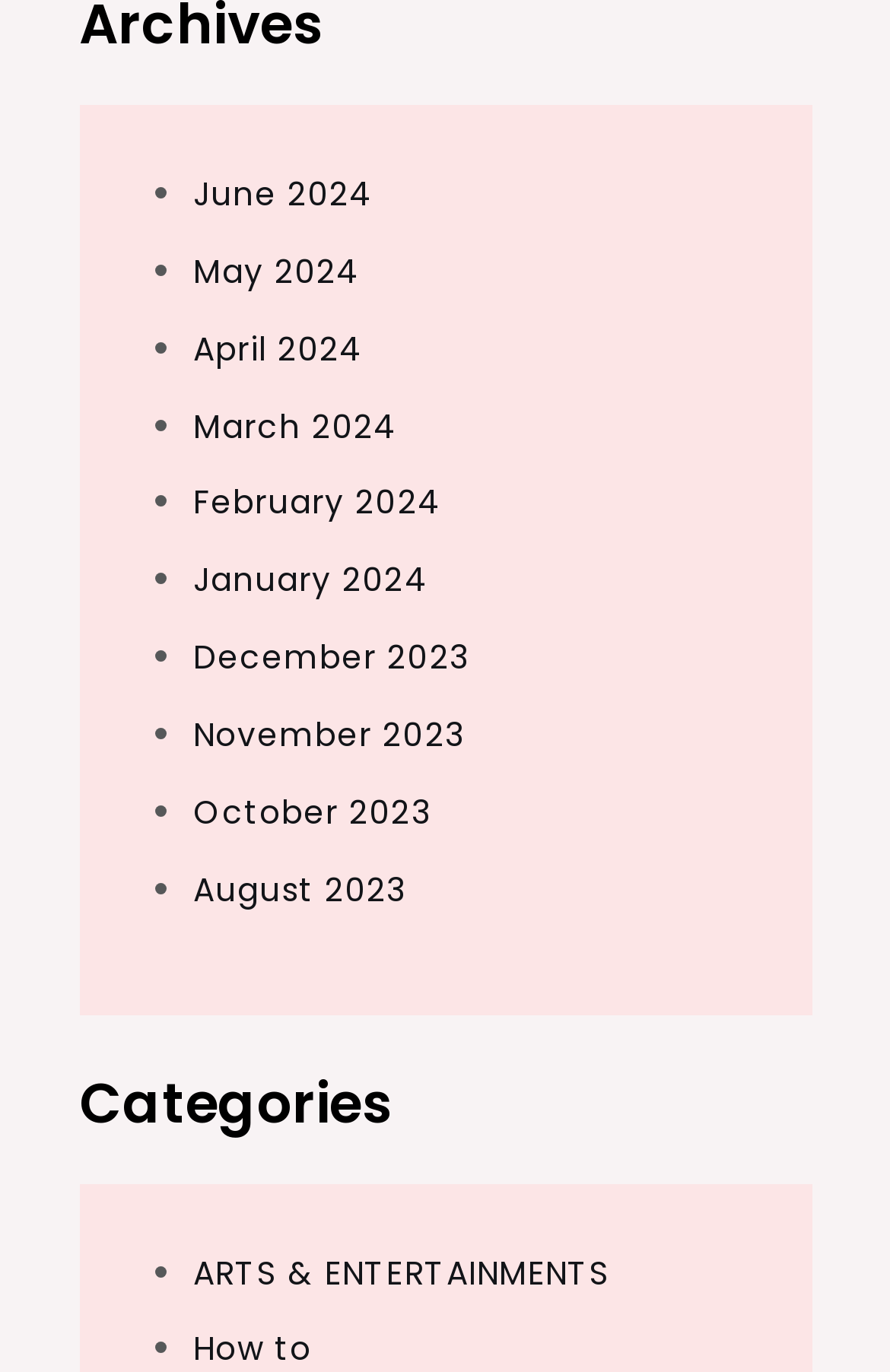Please locate the bounding box coordinates for the element that should be clicked to achieve the following instruction: "check Categories". Ensure the coordinates are given as four float numbers between 0 and 1, i.e., [left, top, right, bottom].

[0.088, 0.781, 0.912, 0.829]